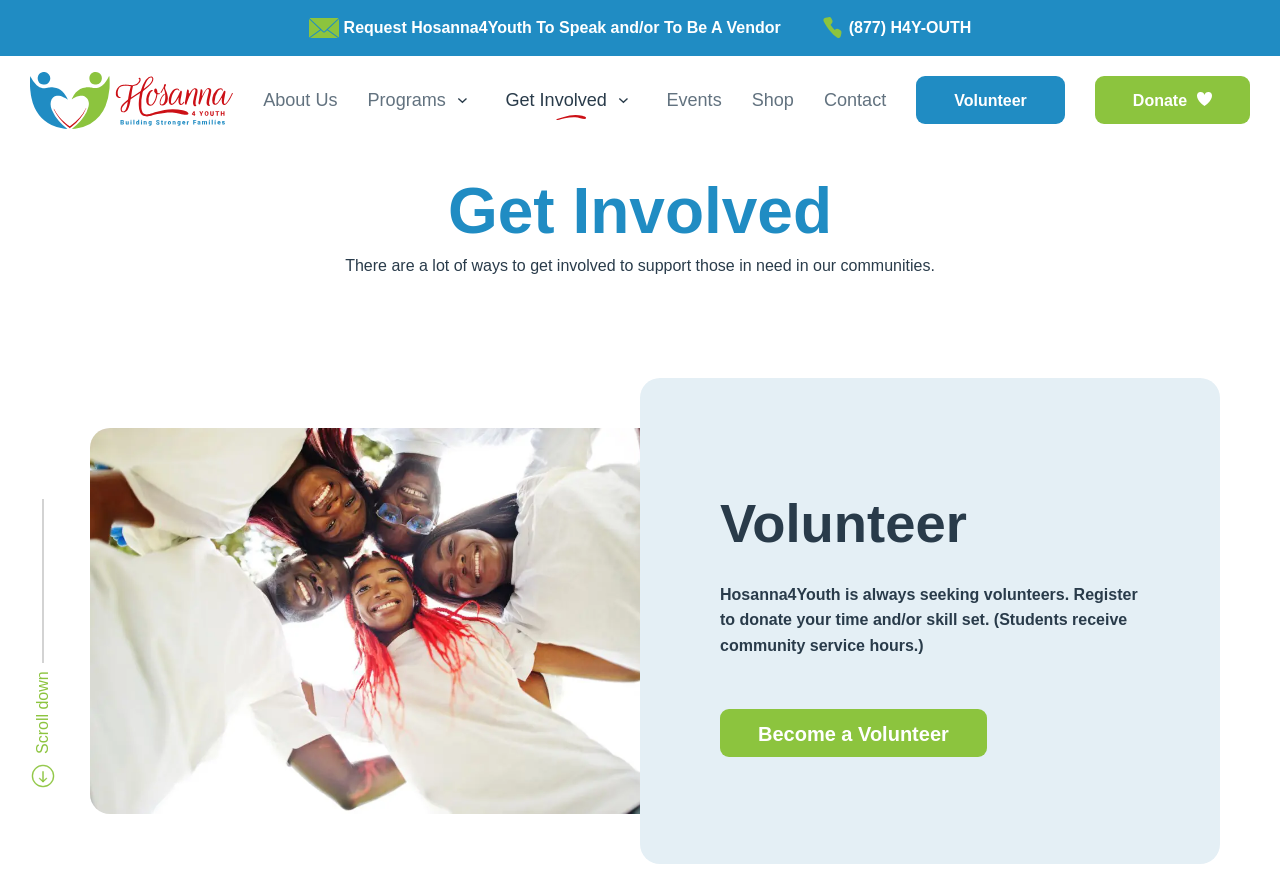Locate the coordinates of the bounding box for the clickable region that fulfills this instruction: "Call (877) H4Y-OUTH".

[0.663, 0.022, 0.759, 0.041]